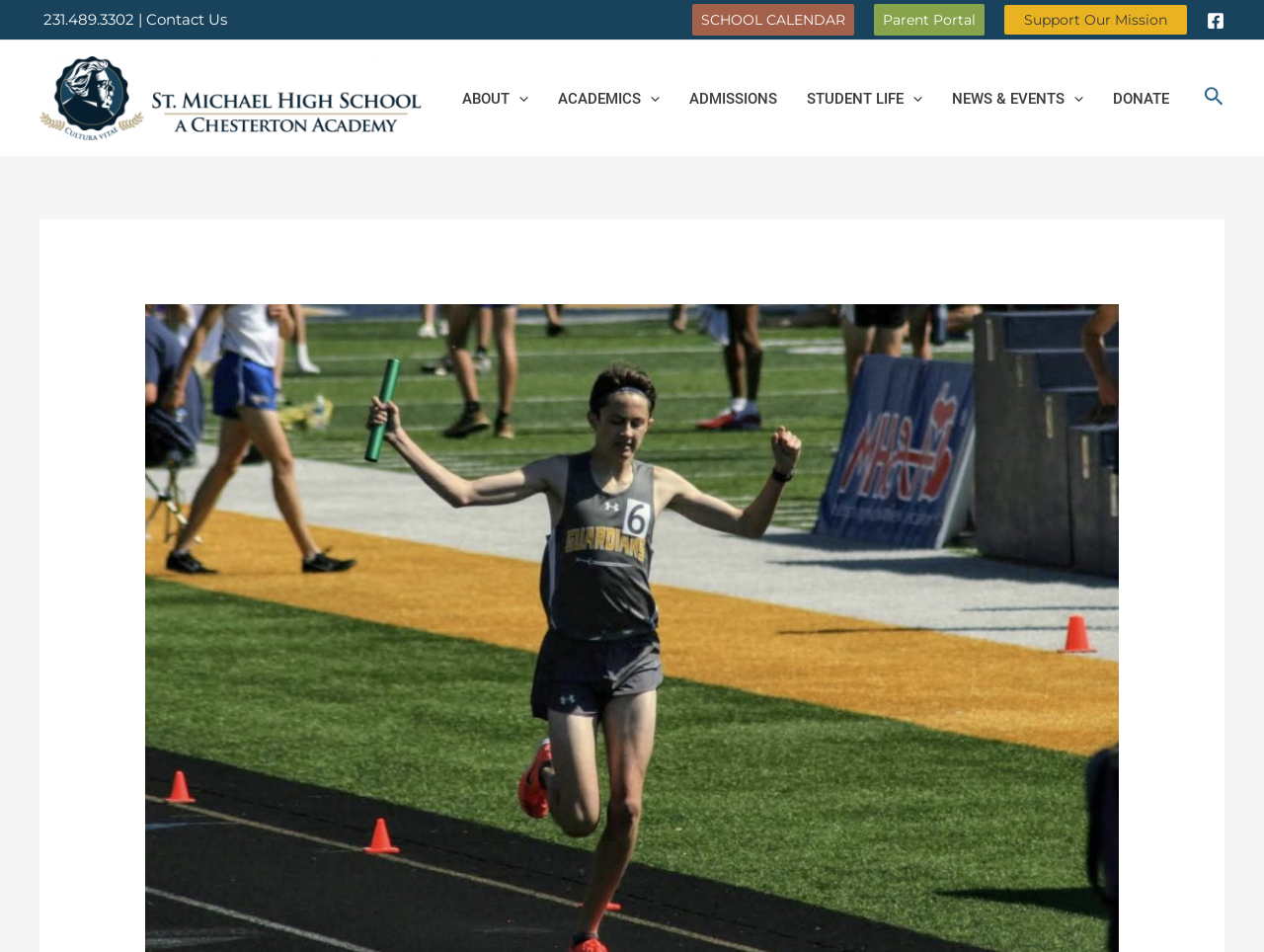Based on the element description parent_node: STUDENT LIFE aria-label="Menu Toggle", identify the bounding box of the UI element in the given webpage screenshot. The coordinates should be in the format (top-left x, top-left y, bottom-right x, bottom-right y) and must be between 0 and 1.

[0.715, 0.067, 0.73, 0.14]